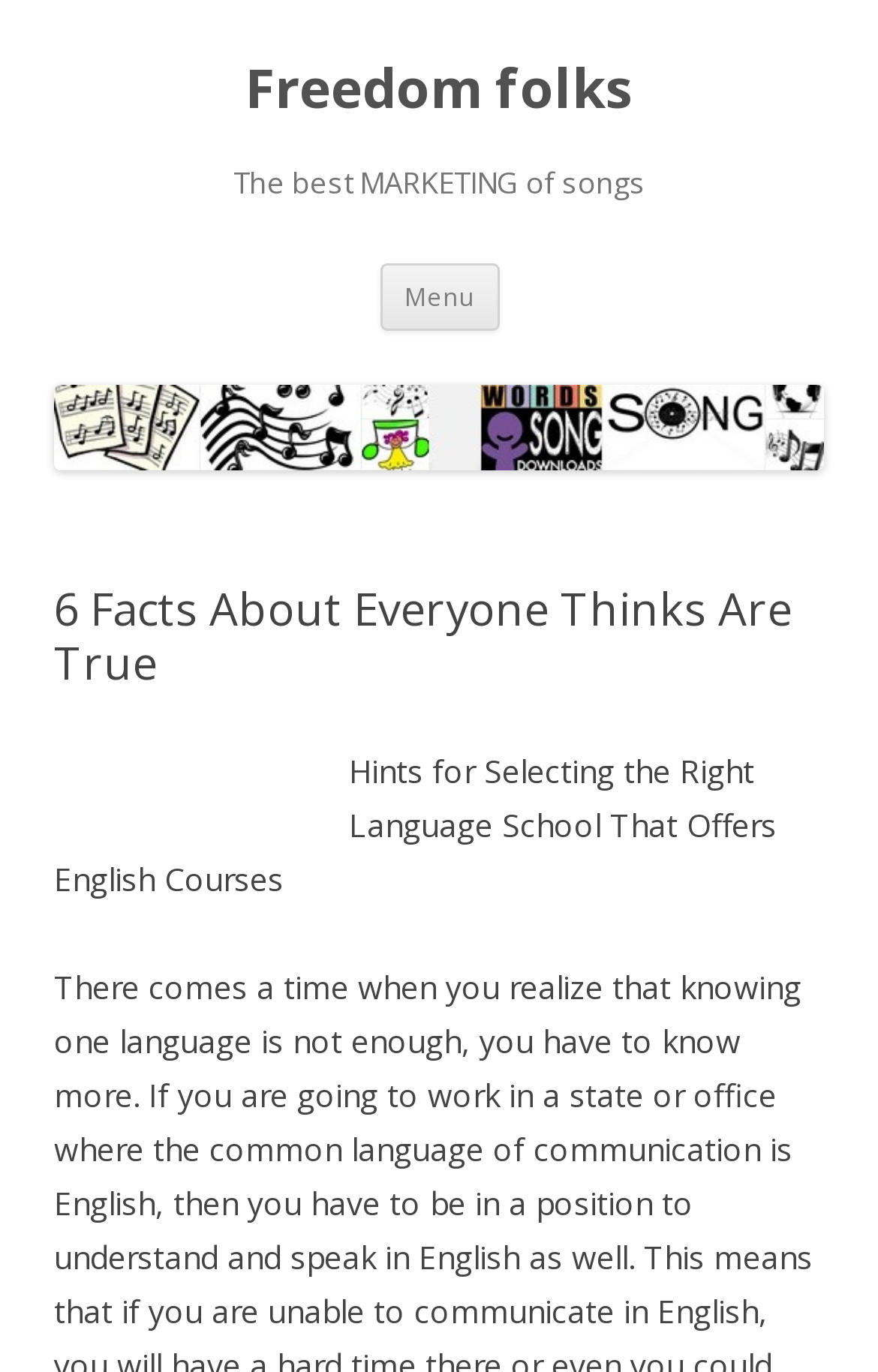What is the name of the website?
Refer to the image and provide a one-word or short phrase answer.

Freedom folks